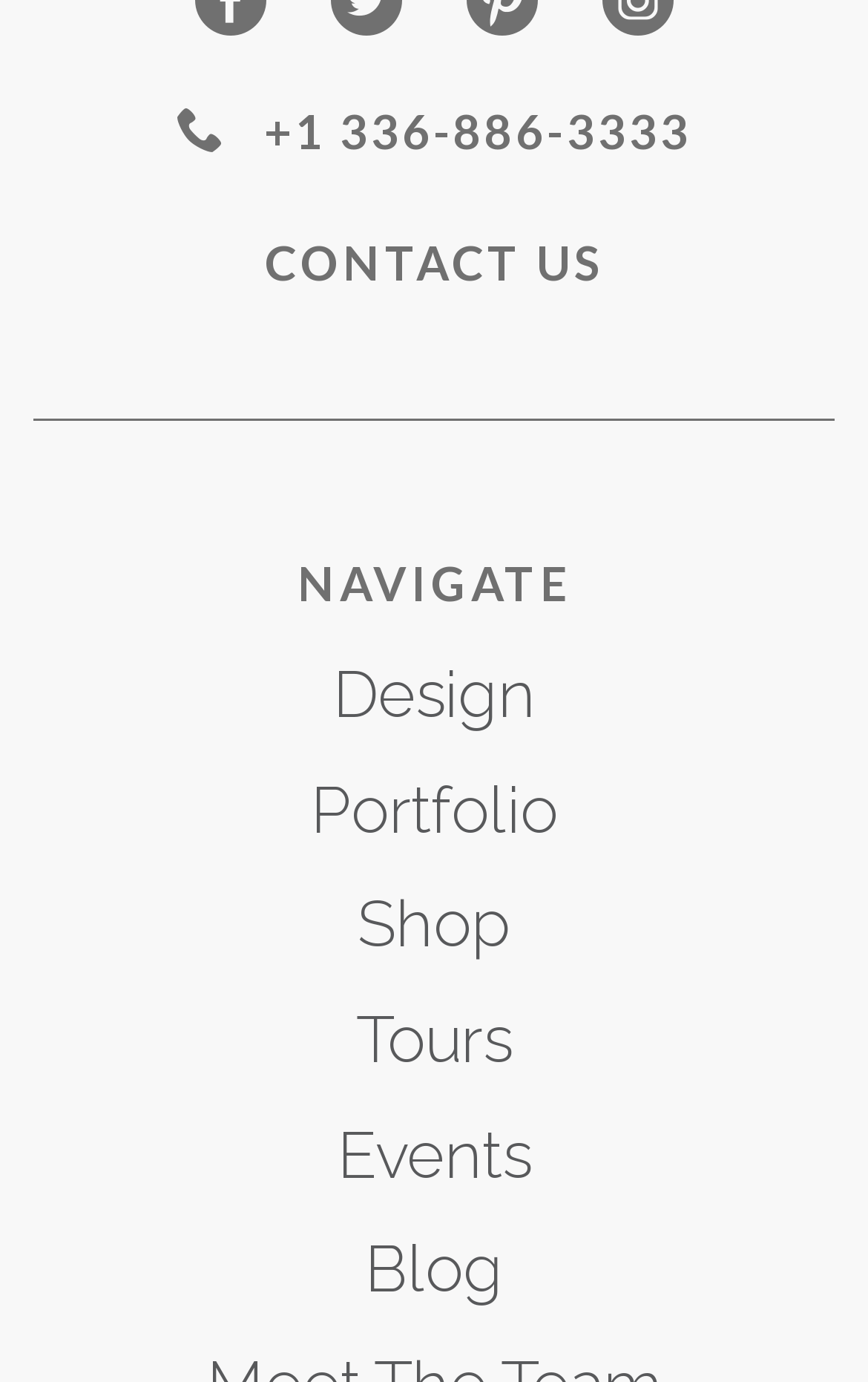Please respond to the question with a concise word or phrase:
What is the first link under the 'CONTACT US' heading?

CONTACT US